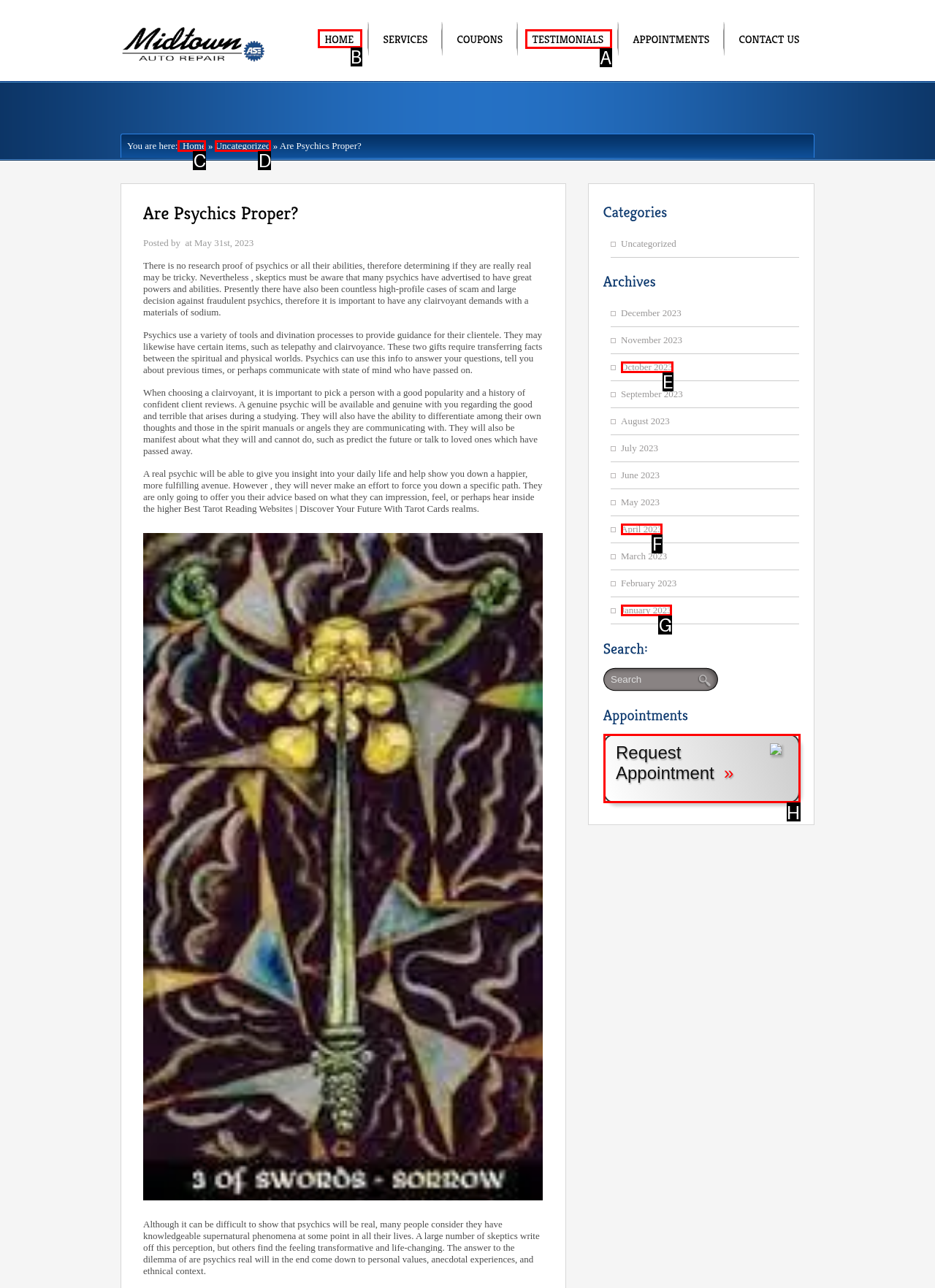Identify the HTML element you need to click to achieve the task: Click on HOME. Respond with the corresponding letter of the option.

B